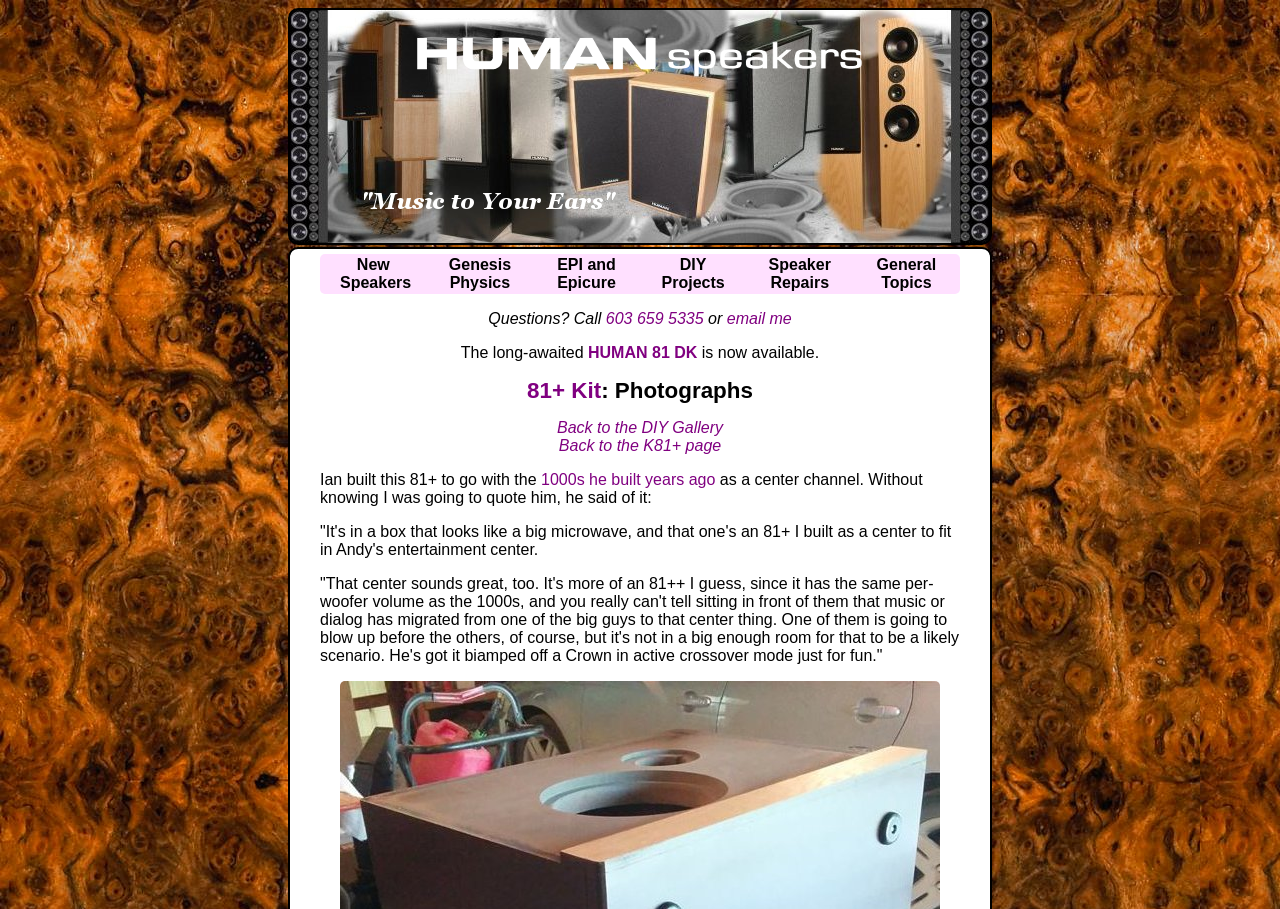Given the element description: "81+ Kit", predict the bounding box coordinates of this UI element. The coordinates must be four float numbers between 0 and 1, given as [left, top, right, bottom].

[0.412, 0.416, 0.47, 0.443]